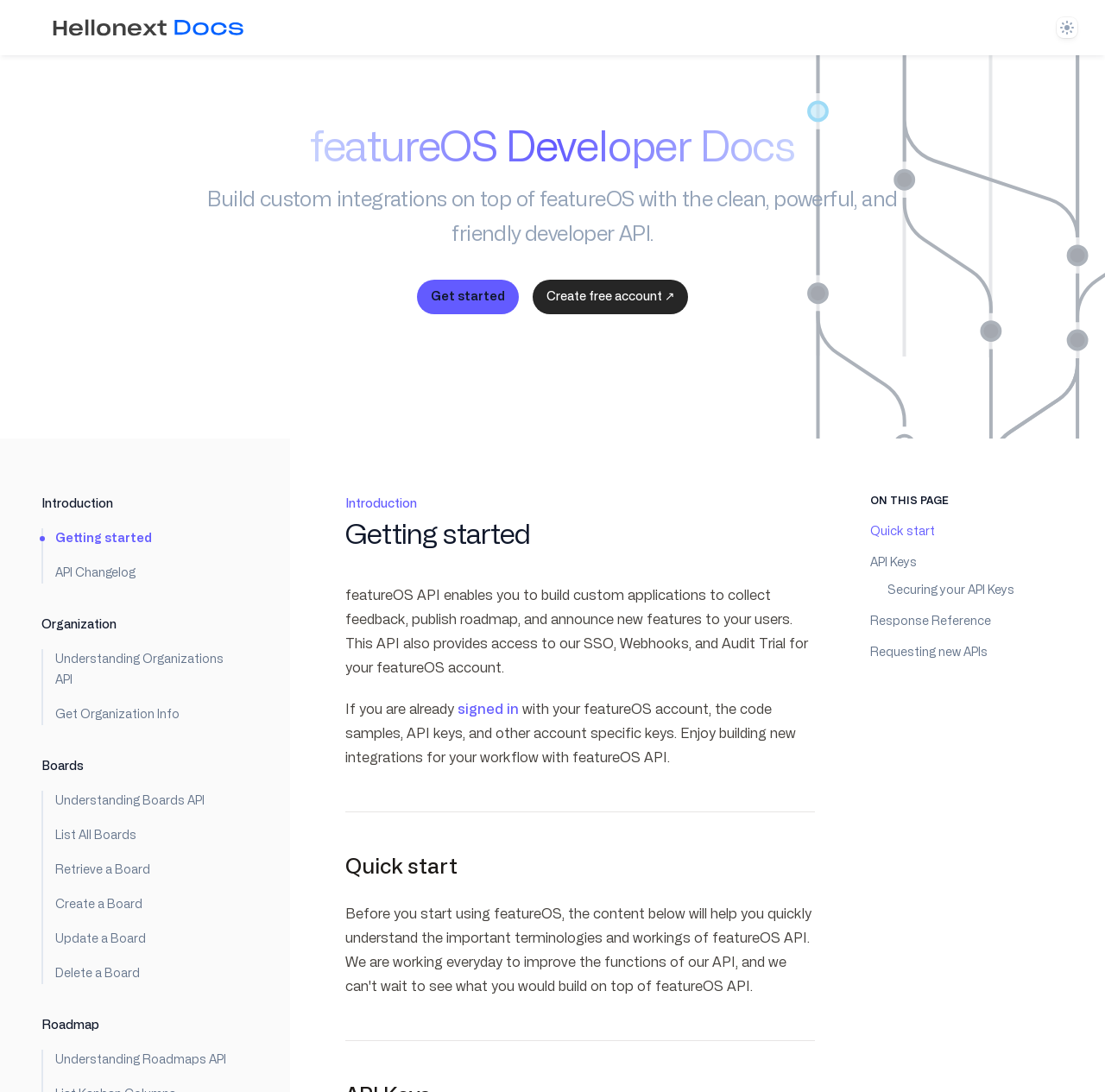Locate the bounding box coordinates of the area that needs to be clicked to fulfill the following instruction: "View introduction". The coordinates should be in the format of four float numbers between 0 and 1, namely [left, top, right, bottom].

[0.038, 0.452, 0.212, 0.471]